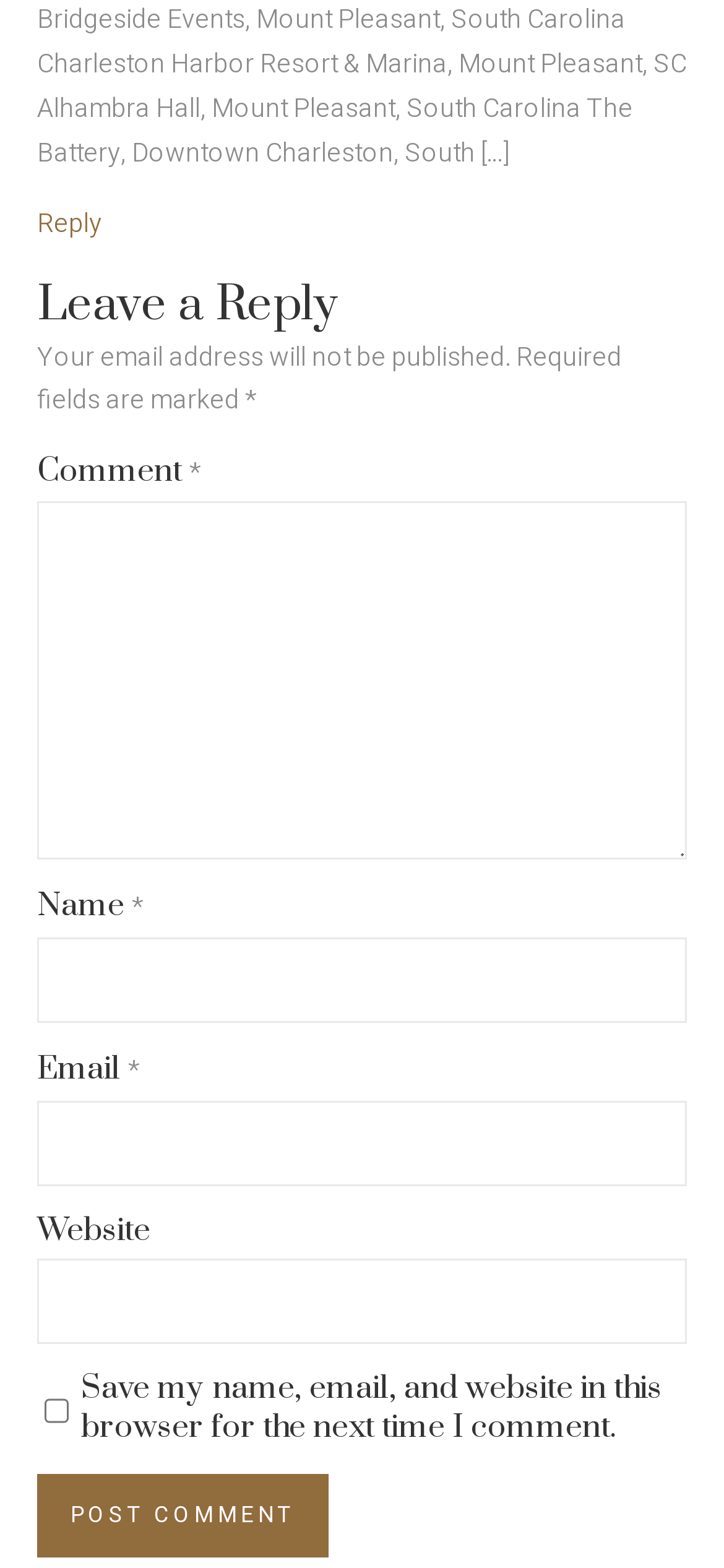Please identify the bounding box coordinates of the element I need to click to follow this instruction: "Enter a comment".

[0.051, 0.651, 0.949, 0.879]